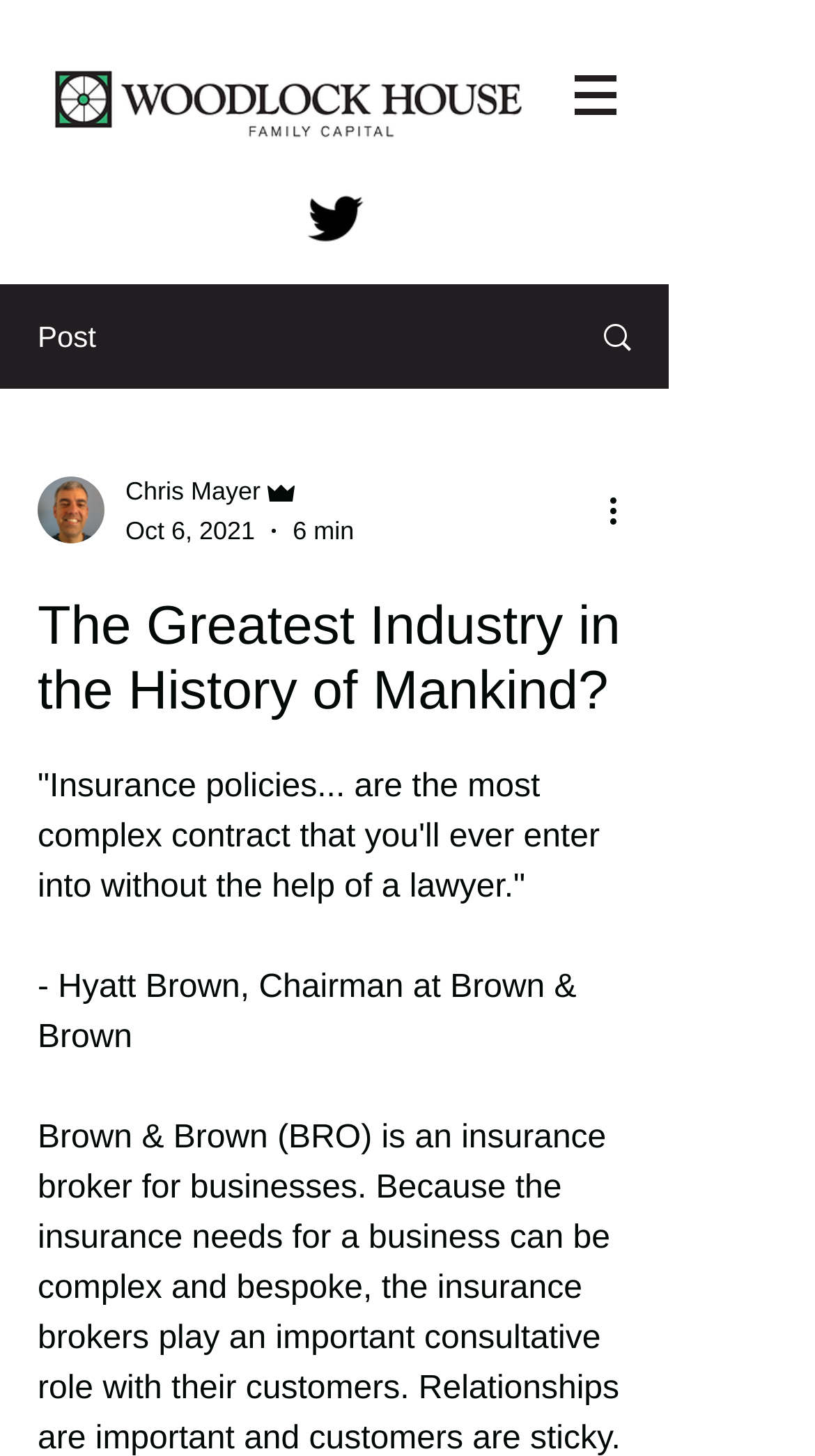Can you give a comprehensive explanation to the question given the content of the image?
What is the social media platform linked in the social bar?

The social media platform linked in the social bar can be found by looking at the social bar section, where it has an image of a twitter icon, indicating that the social media platform linked is twitter.